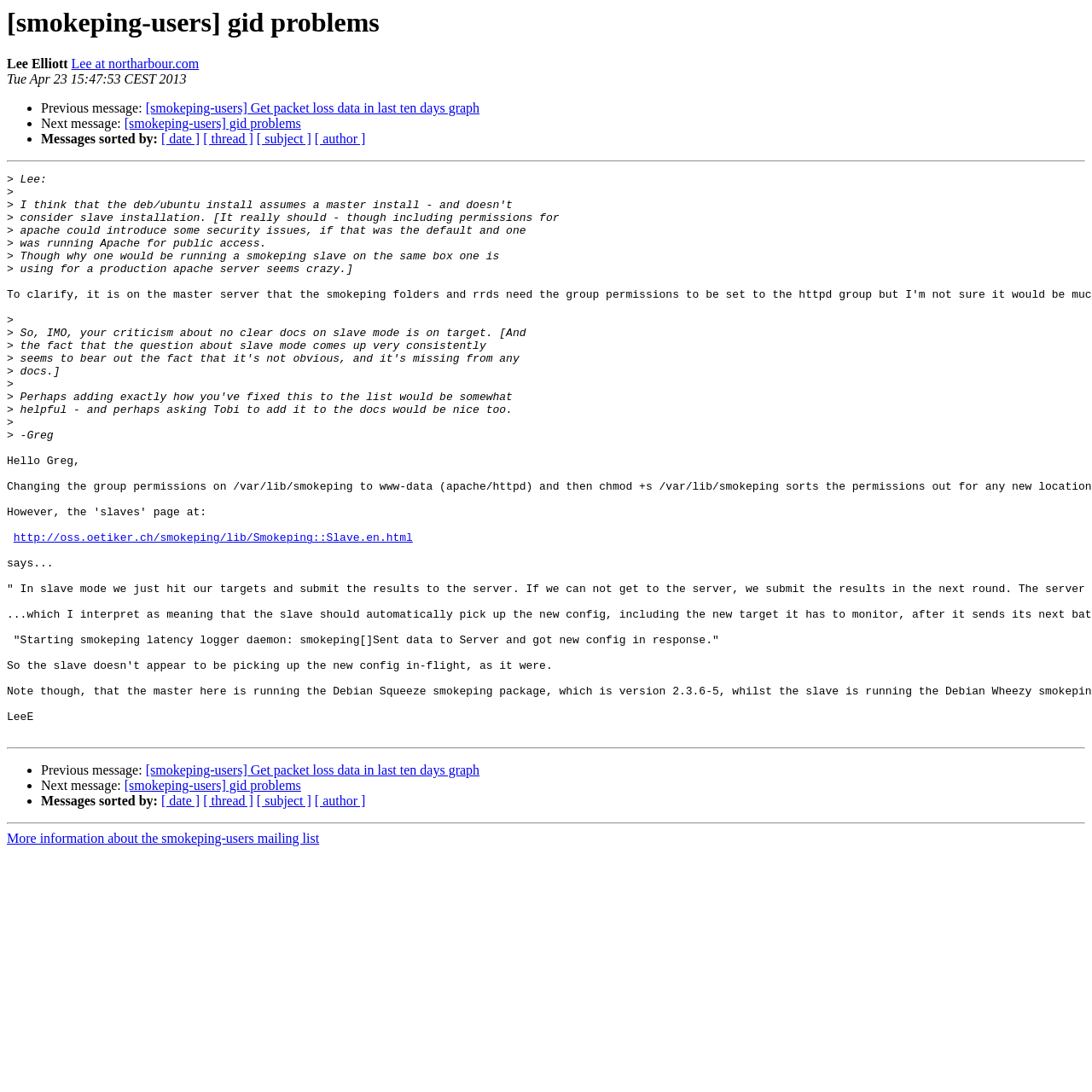What is the URL of the Smokeping::Slave documentation?
Please look at the screenshot and answer in one word or a short phrase.

http://oss.oetiker.ch/smokeping/lib/Smokeping::Slave.en.html